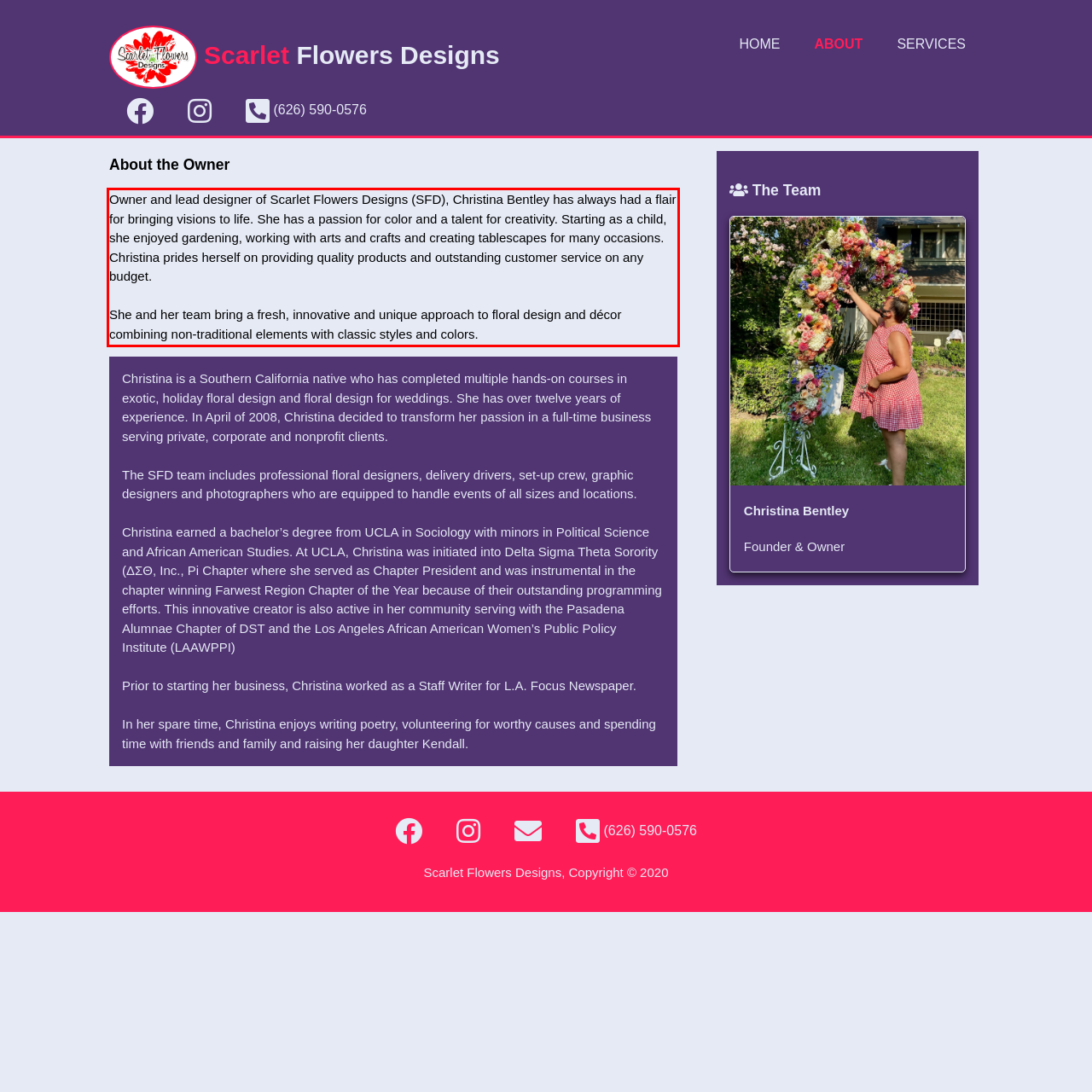Identify and transcribe the text content enclosed by the red bounding box in the given screenshot.

Owner and lead designer of Scarlet Flowers Designs (SFD), Christina Bentley has always had a flair for bringing visions to life. She has a passion for color and a talent for creativity. Starting as a child, she enjoyed gardening, working with arts and crafts and creating tablescapes for many occasions. Christina prides herself on providing quality products and outstanding customer service on any budget. She and her team bring a fresh, innovative and unique approach to floral design and décor combining non-traditional elements with classic styles and colors.